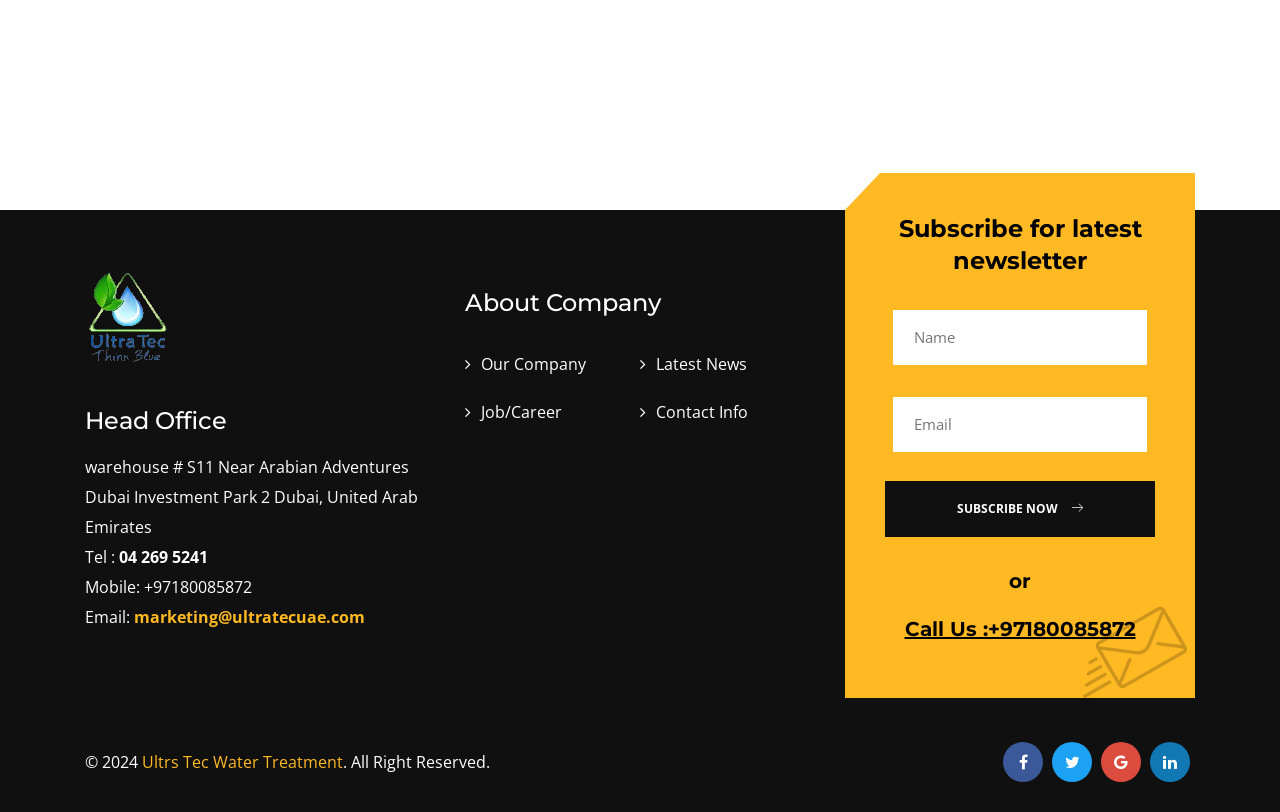Please find the bounding box coordinates of the element that must be clicked to perform the given instruction: "Click the 'Contact Info' link". The coordinates should be four float numbers from 0 to 1, i.e., [left, top, right, bottom].

[0.5, 0.493, 0.584, 0.52]